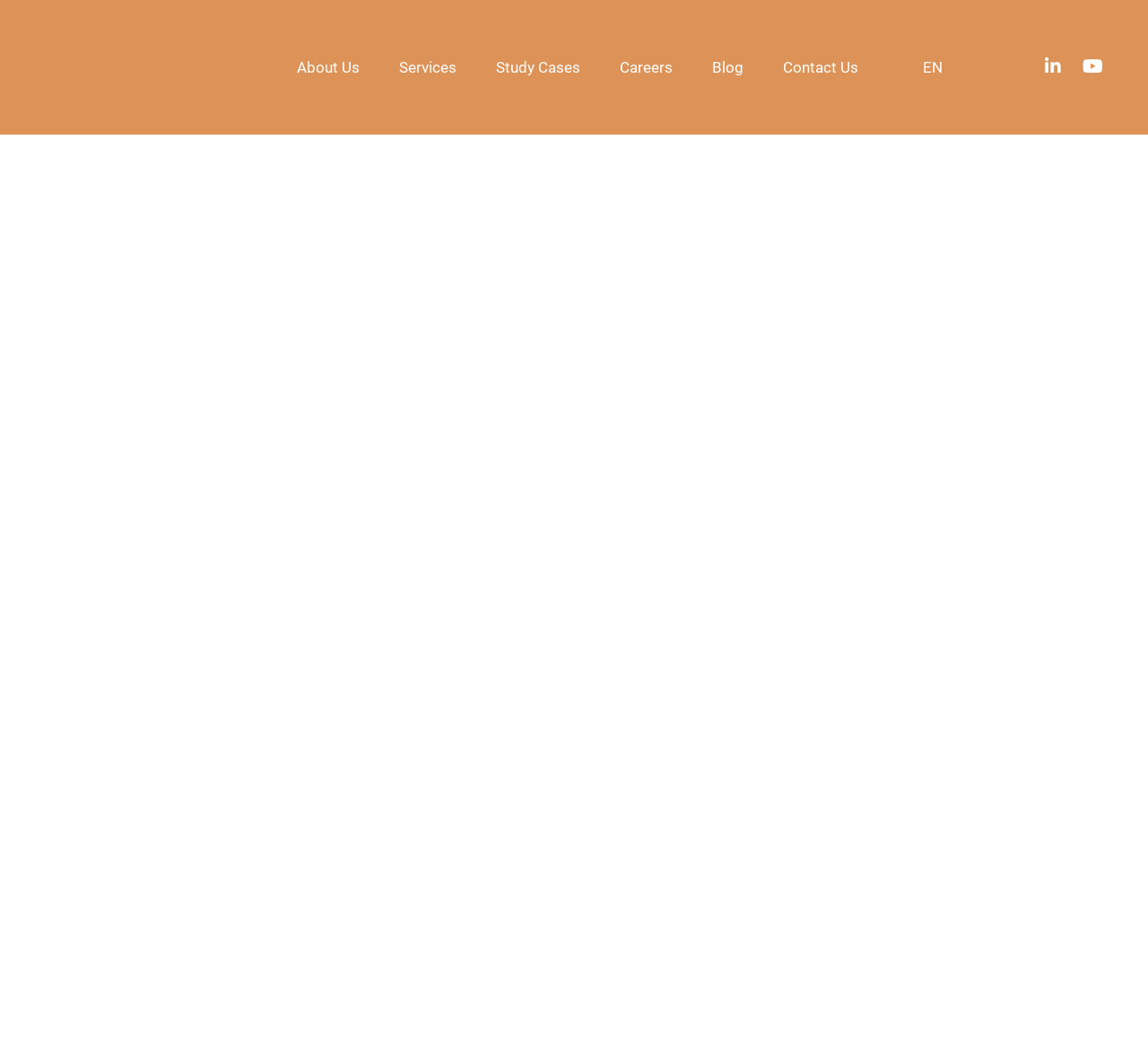Create a detailed description of the webpage's content and layout.

The webpage is about a case study of Servihabitat, a Spanish company that manages real estate assets. At the top left, there is a logo of Mistral Business Solutions, which is a link to the company's website. Next to the logo, there is a navigation menu with links to various sections of the website, including "About Us", "Services", "Study Cases", "Careers", "Blog", and "Contact Us". 

On the top right, there is a language selection option with a link to switch to English (en_GB) and a small flag icon representing the language. Additionally, there are social media links to LinkedIn and YouTube.

Below the navigation menu, there is a heading that reads "Servihabitat | Case 2", which is followed by a brief introduction to Servihabitat, describing the company's services and experience in the real estate sector.

The main content of the webpage is divided into three sections: "About Servihabitat", "Starting point", and "Solution". The "About Servihabitat" section provides a brief overview of the company. The "Starting point" section is not explicitly described, but it likely sets the context for the case study. The "Solution" section explains the steps taken to migrate and clean the data, ensuring its accuracy and reliability.

On the right side of the webpage, there is an iframe that displays a video or an interactive content related to Servihabitat's new residential campaign.